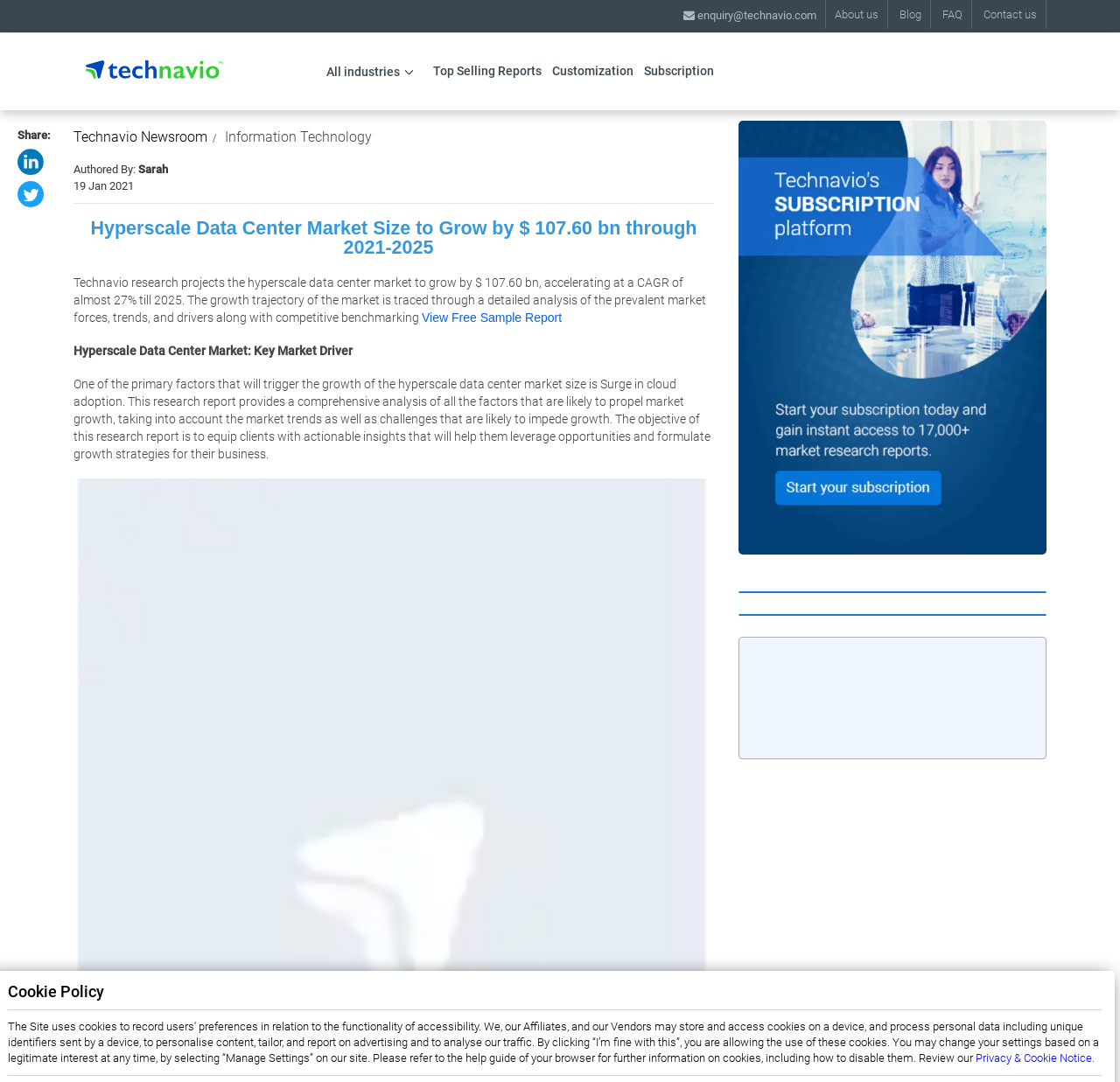What is the primary factor that will trigger the growth of the hyperscale data center market?
From the details in the image, provide a complete and detailed answer to the question.

The answer can be found in the static text element that says 'One of the primary factors that will trigger the growth of the hyperscale data center market size is Surge in cloud adoption.' This text provides the primary factor that will trigger the growth of the hyperscale data center market, which is the surge in cloud adoption.